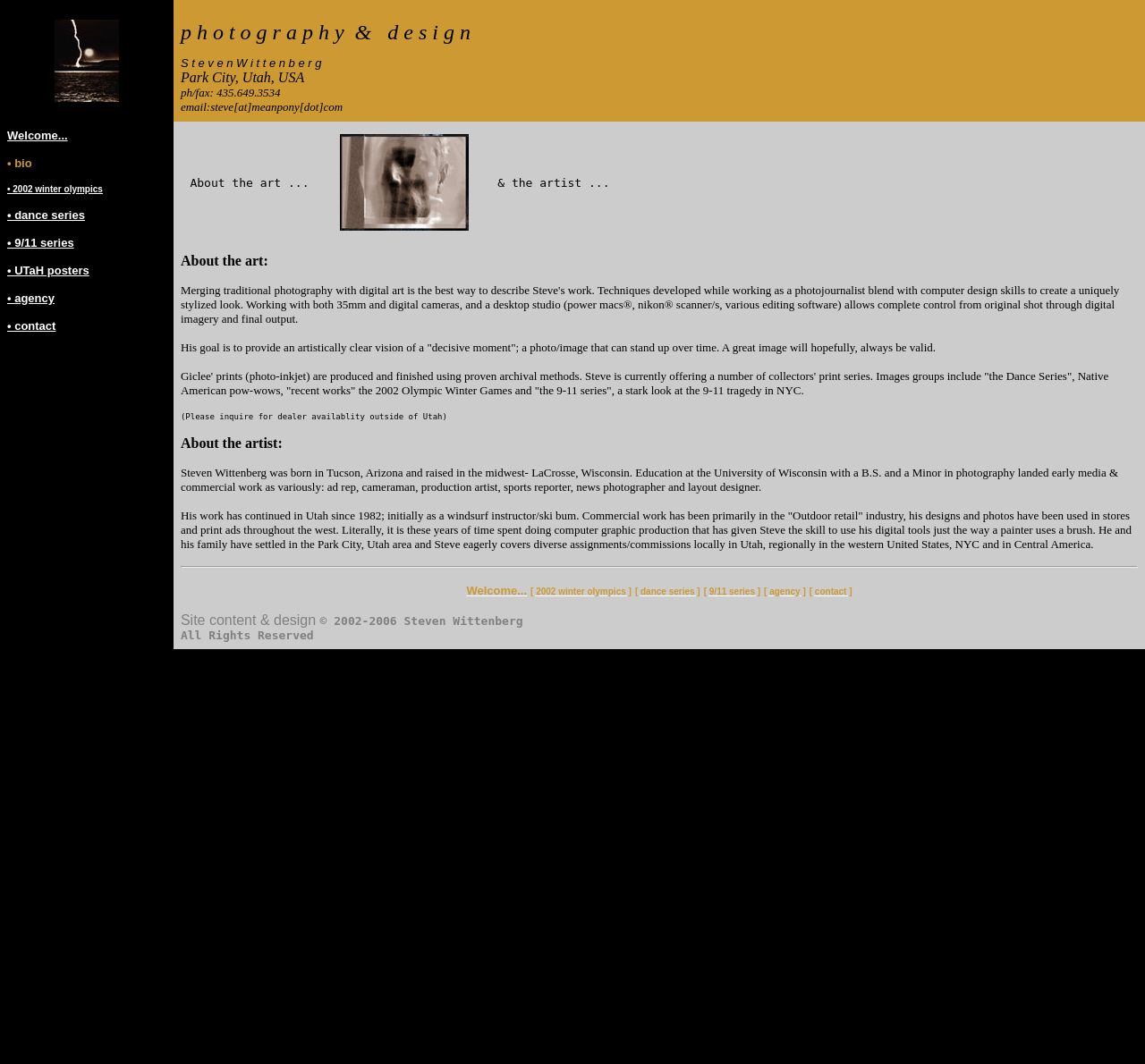Determine the bounding box for the UI element that matches this description: "Welcome...".

[0.006, 0.119, 0.059, 0.134]